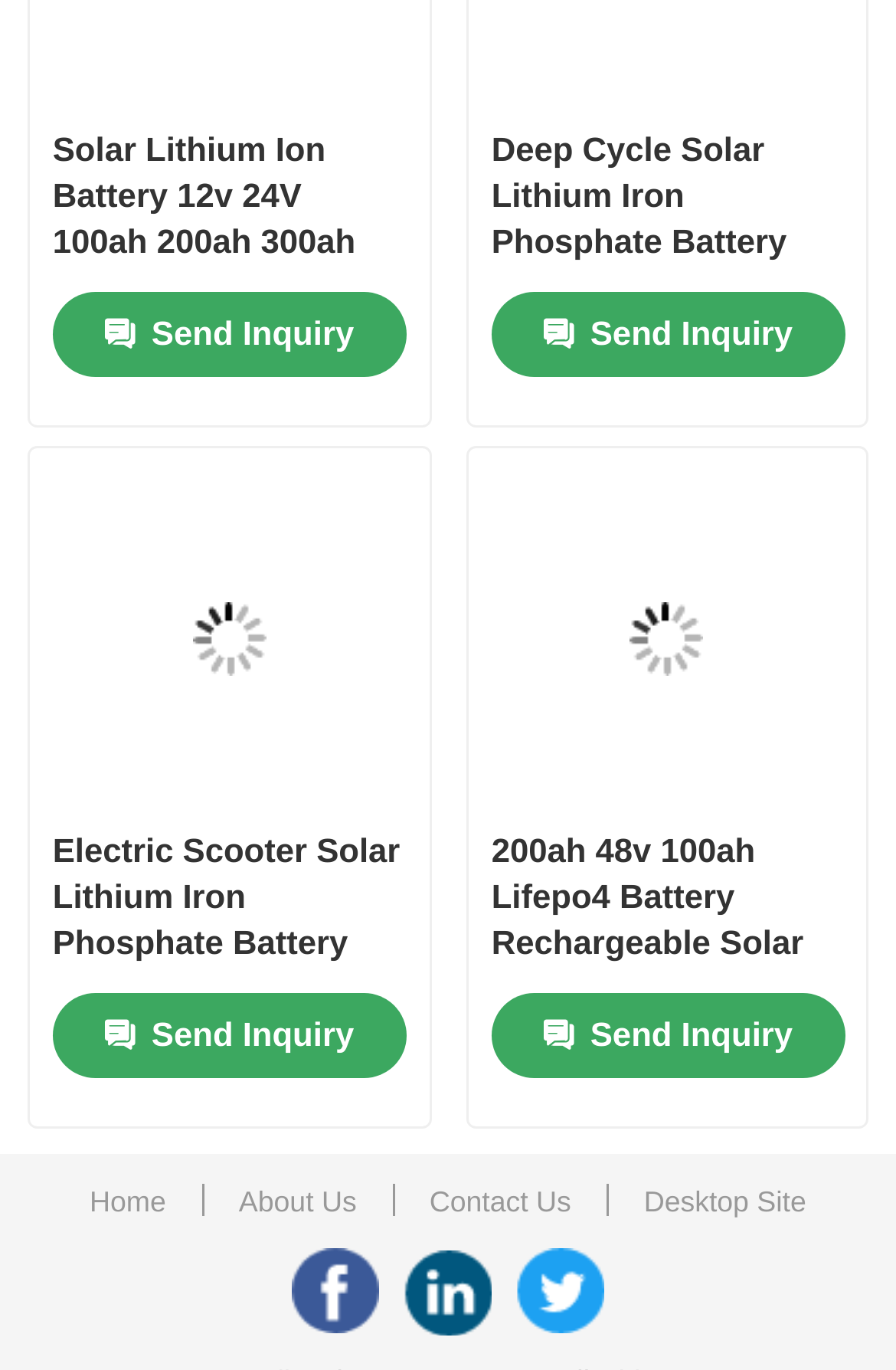Locate and provide the bounding box coordinates for the HTML element that matches this description: "Send Inquiry".

[0.059, 0.724, 0.453, 0.787]